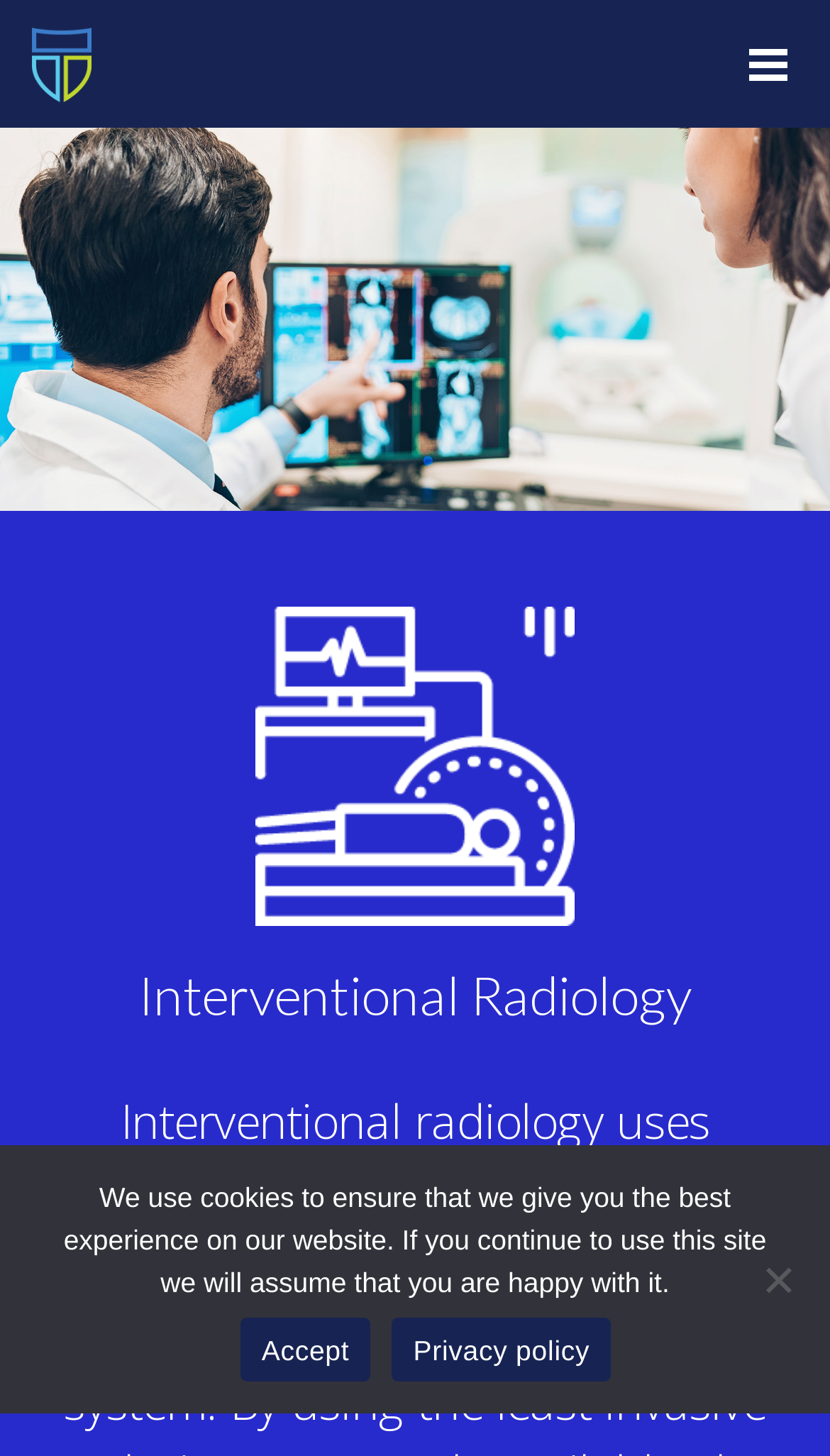What is the icon above the department name?
Based on the visual content, answer with a single word or a brief phrase.

Interventional_Radiology icon